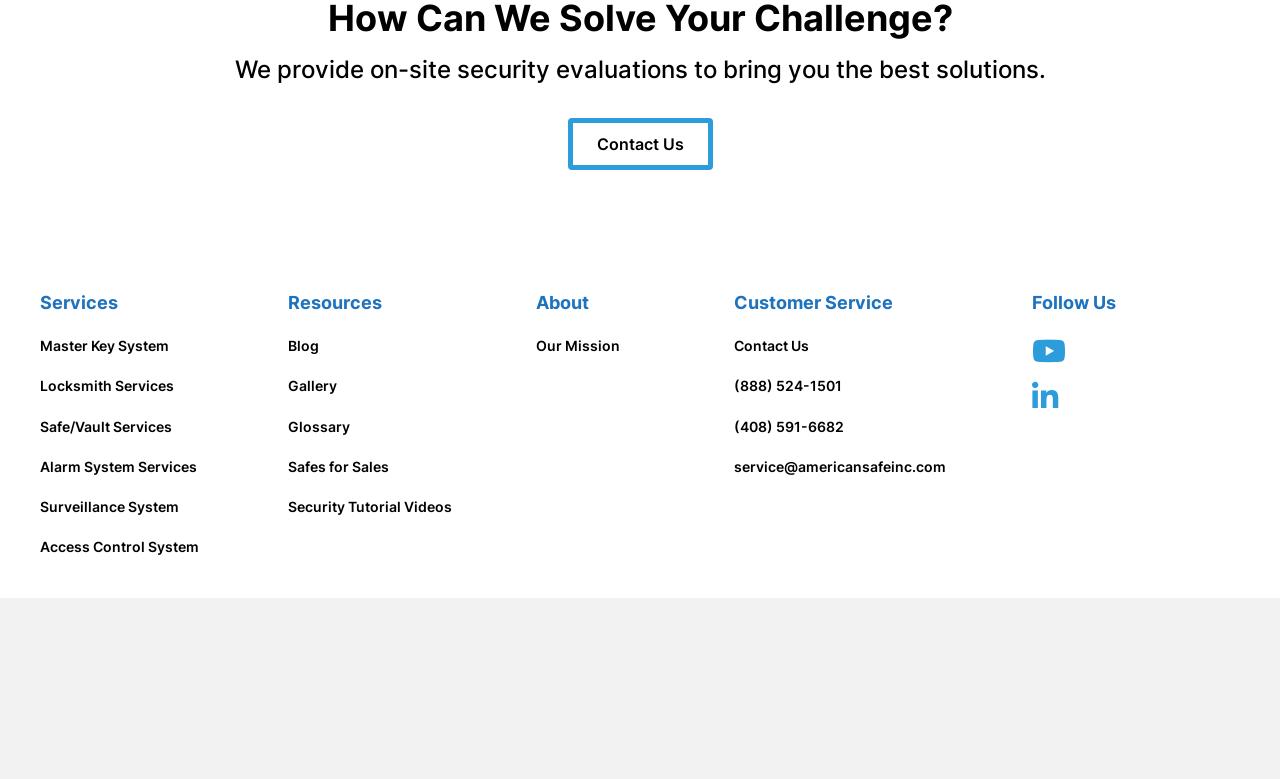Please find and report the bounding box coordinates of the element to click in order to perform the following action: "View Master Key System". The coordinates should be expressed as four float numbers between 0 and 1, in the format [left, top, right, bottom].

[0.031, 0.433, 0.132, 0.454]